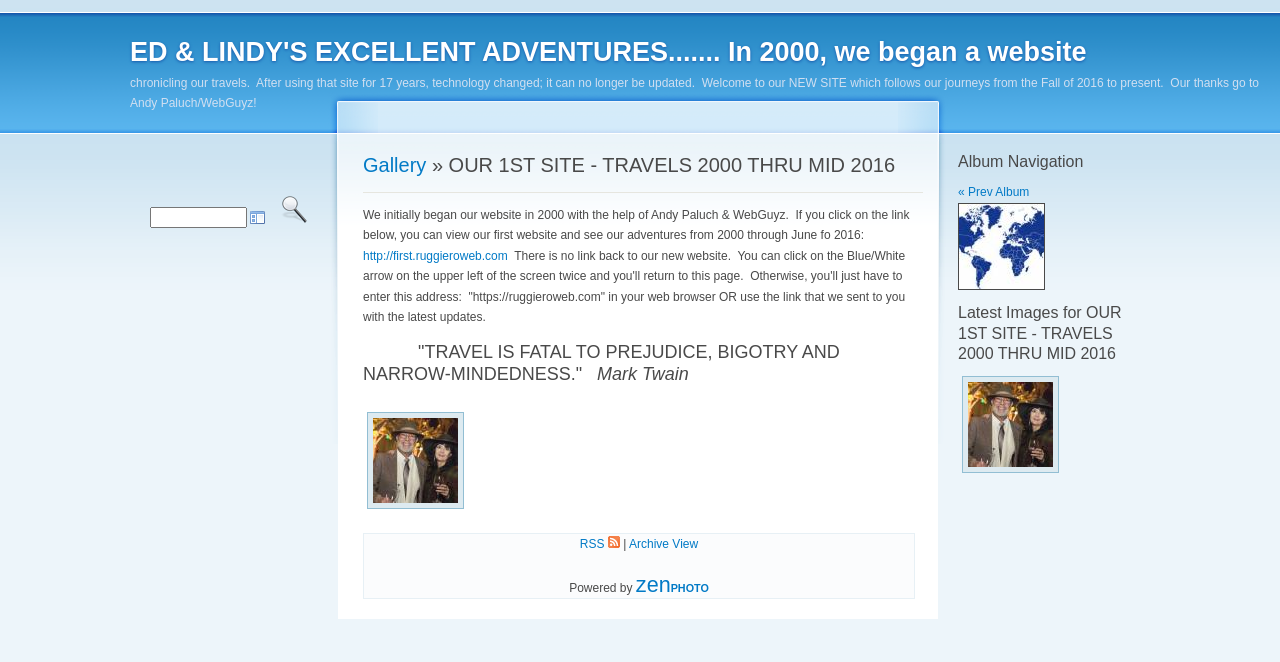Could you specify the bounding box coordinates for the clickable section to complete the following instruction: "Visit the old website"?

[0.284, 0.376, 0.397, 0.397]